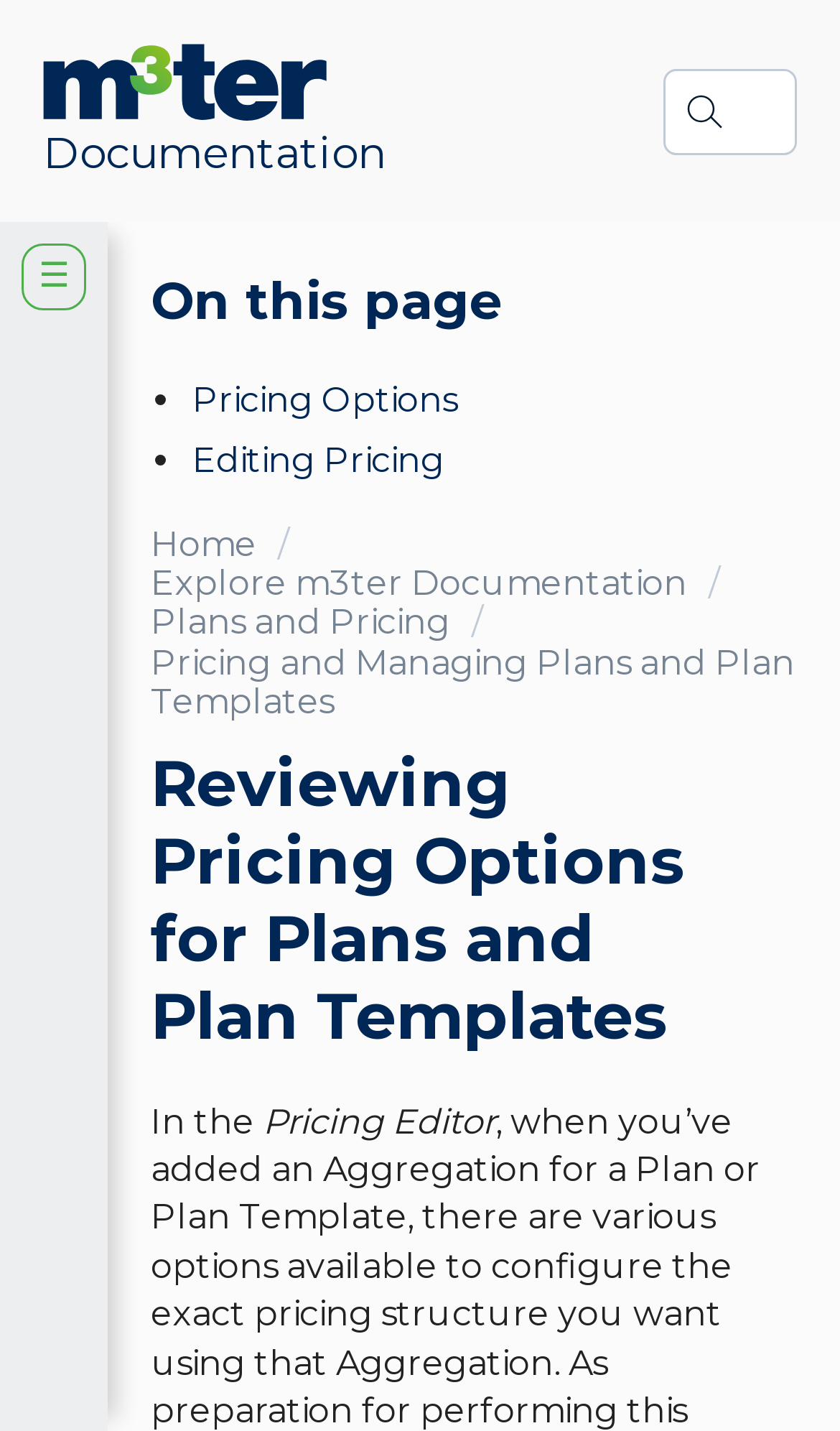What is the name of the documentation?
Please answer the question with as much detail and depth as you can.

The name of the documentation can be found in the top-left corner of the webpage, where it says 'Reviewing Pricing Options for Plans and Plan Templates - m3ter Documentation'.